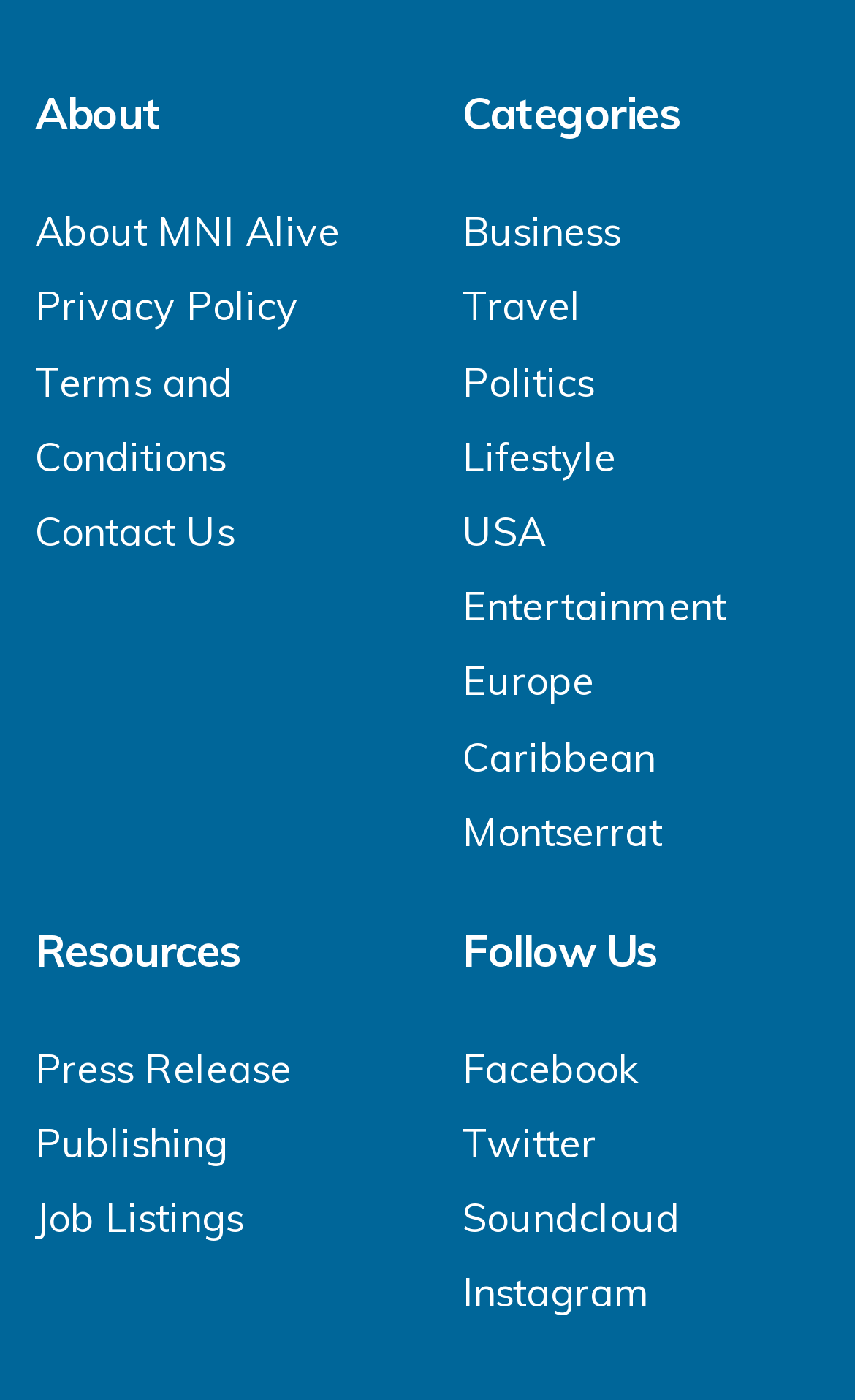Provide a short answer to the following question with just one word or phrase: How many categories are listed?

11